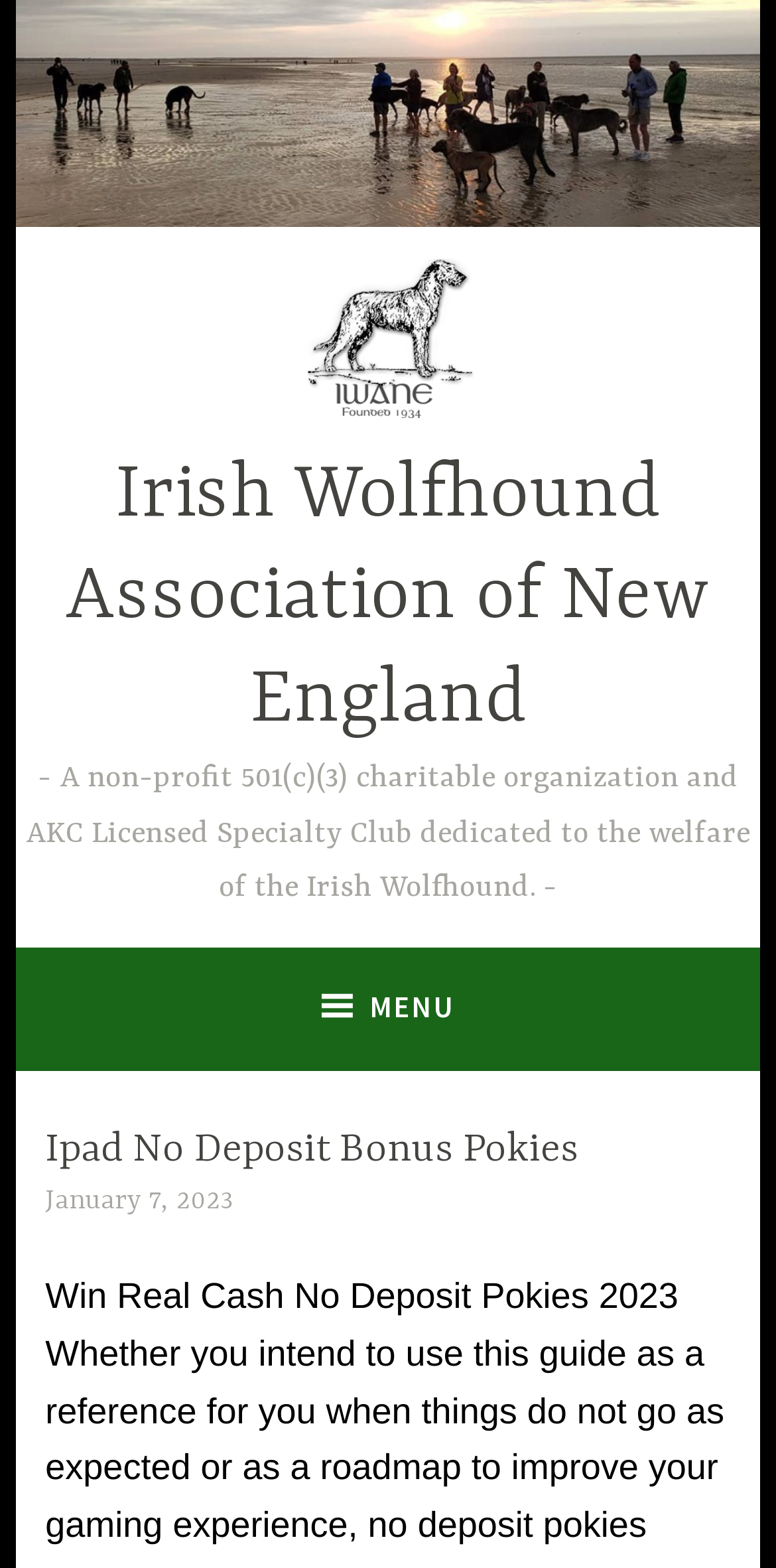Use a single word or phrase to answer the question:
What is the menu button icon?

